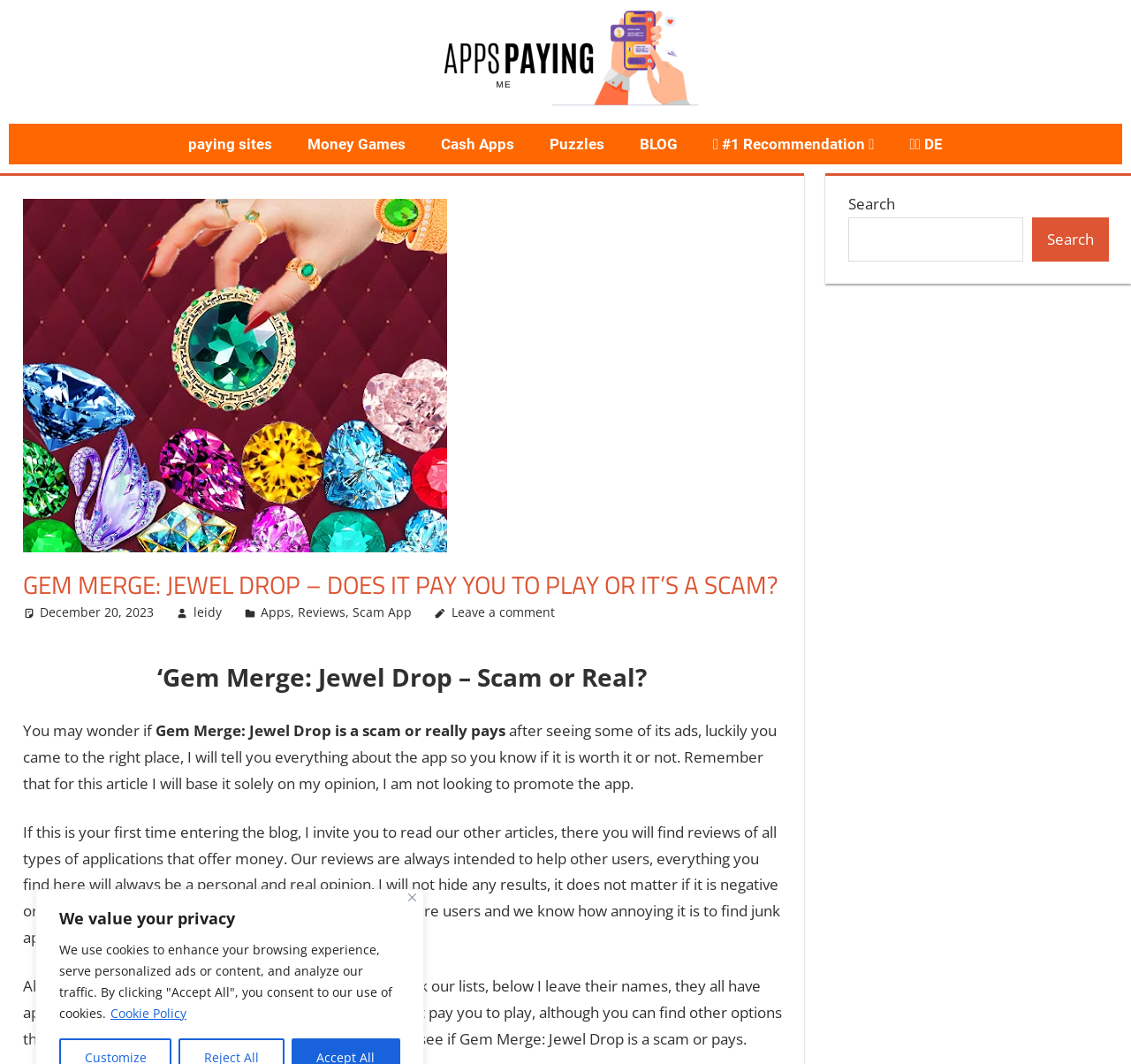Describe all significant elements and features of the webpage.

This webpage is about reviewing the app "Gem Merge: Jewel Drop" to determine if it's a scam or a legitimate way to earn money. At the top right corner, there is a "Close" button. Below it, there is a heading "We value your privacy" followed by a paragraph explaining the use of cookies on the website. 

On the top navigation bar, there are several links, including "paying sites", "Money Games", "Cash Apps", "Puzzles", "BLOG", and "#1 Recommendation". The website's logo is on the left side of the navigation bar.

The main content of the webpage is divided into sections. The first section has a heading "GEM MERGE: JEWEL DROP – DOES IT PAY YOU TO PLAY OR IT’S A SCAM?" followed by the date "December 20, 2023", and the author's name "leidy". There are also links to categories "Apps", "Reviews", and "Scam App".

The main article starts with a heading "‘Gem Merge: Jewel Drop – Scam or Real?" and then explains the purpose of the review. The author mentions that they will provide their honest opinion about the app based on their experience. The article also invites readers to explore other reviews on the website, which cover various types of applications that offer money.

On the right side of the webpage, there is a search bar with a "Search" button.